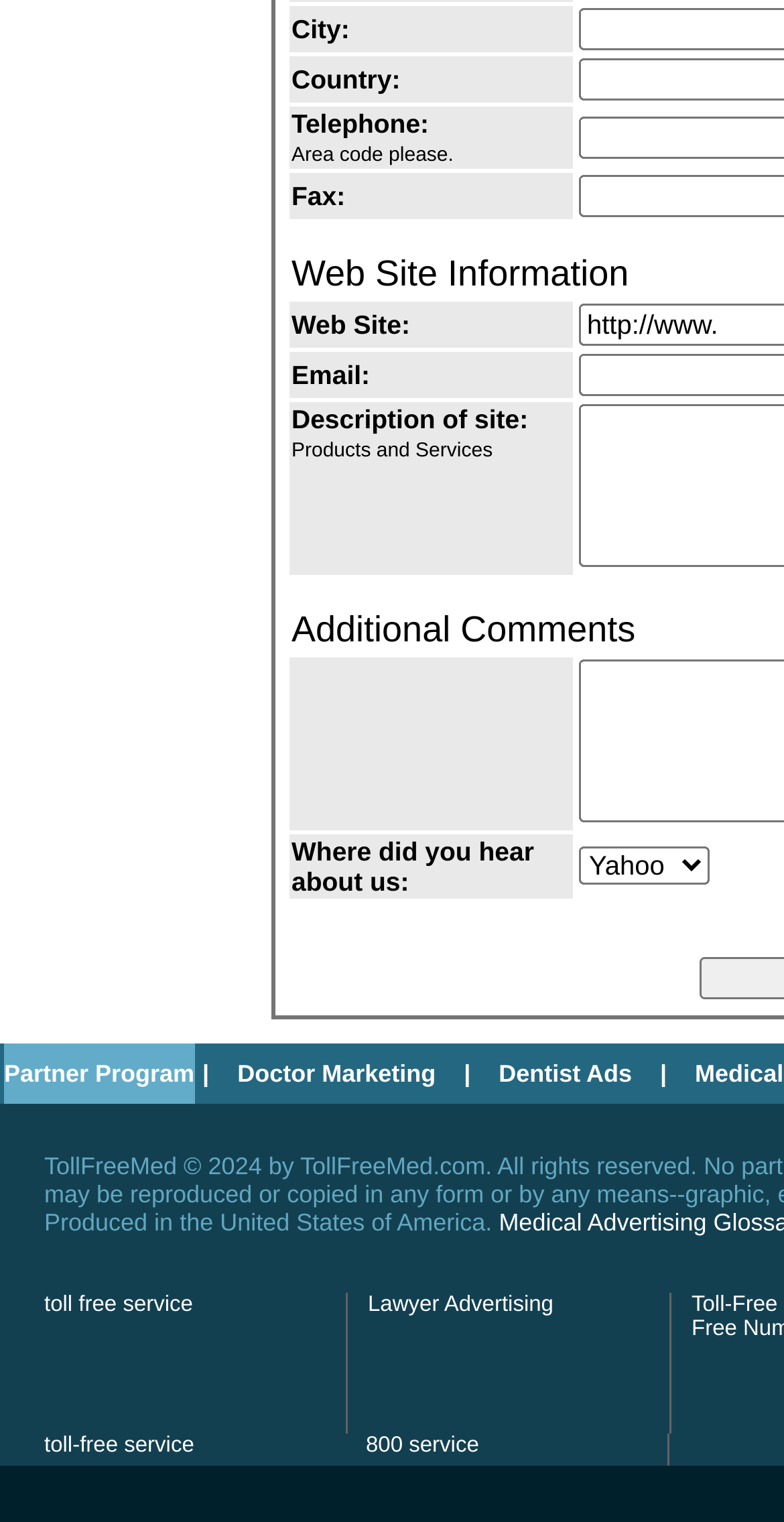Please locate the clickable area by providing the bounding box coordinates to follow this instruction: "Input telephone area code".

[0.369, 0.07, 0.731, 0.111]